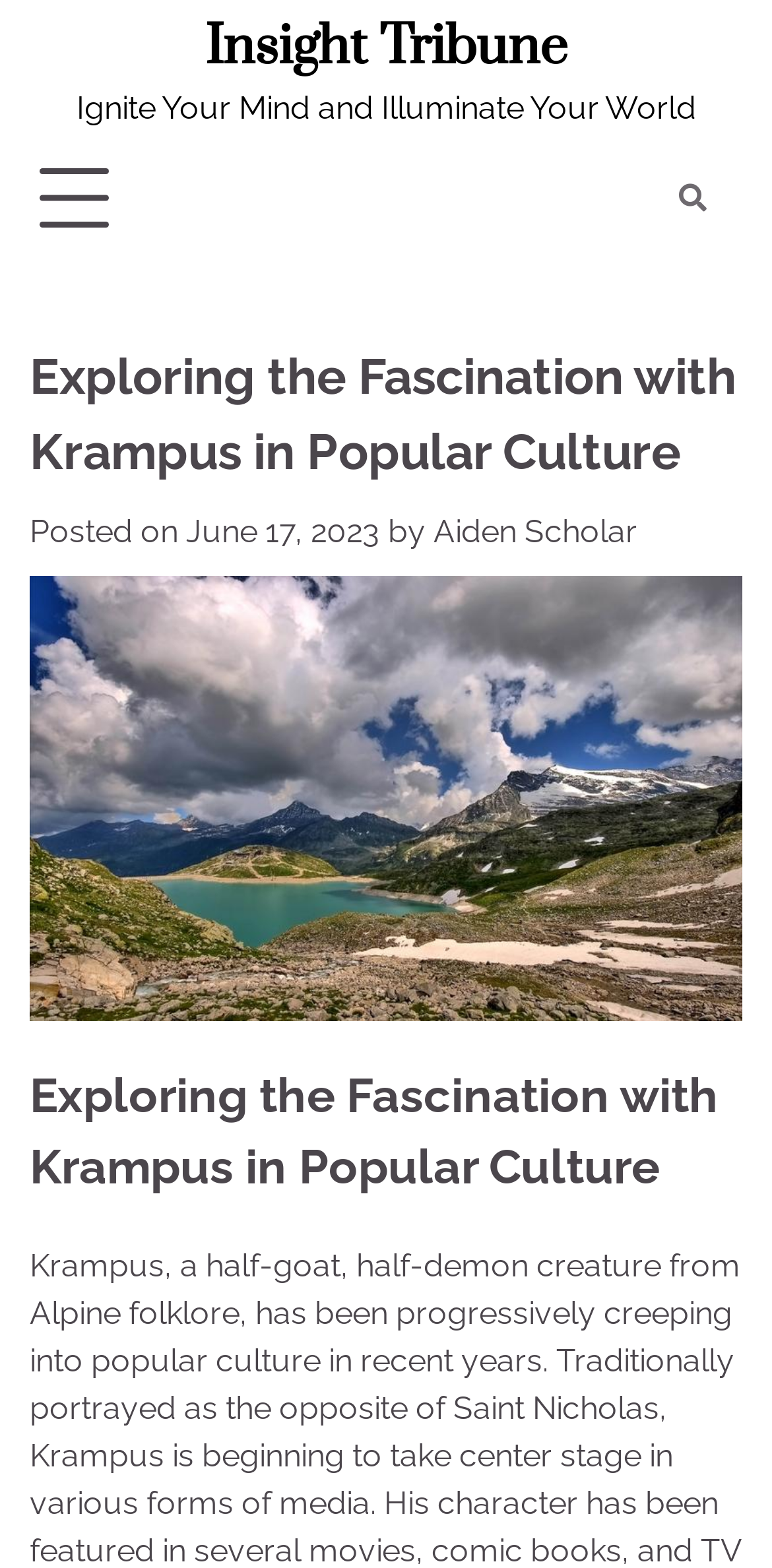What is the date of the article?
Refer to the image and answer the question using a single word or phrase.

June 17, 2023